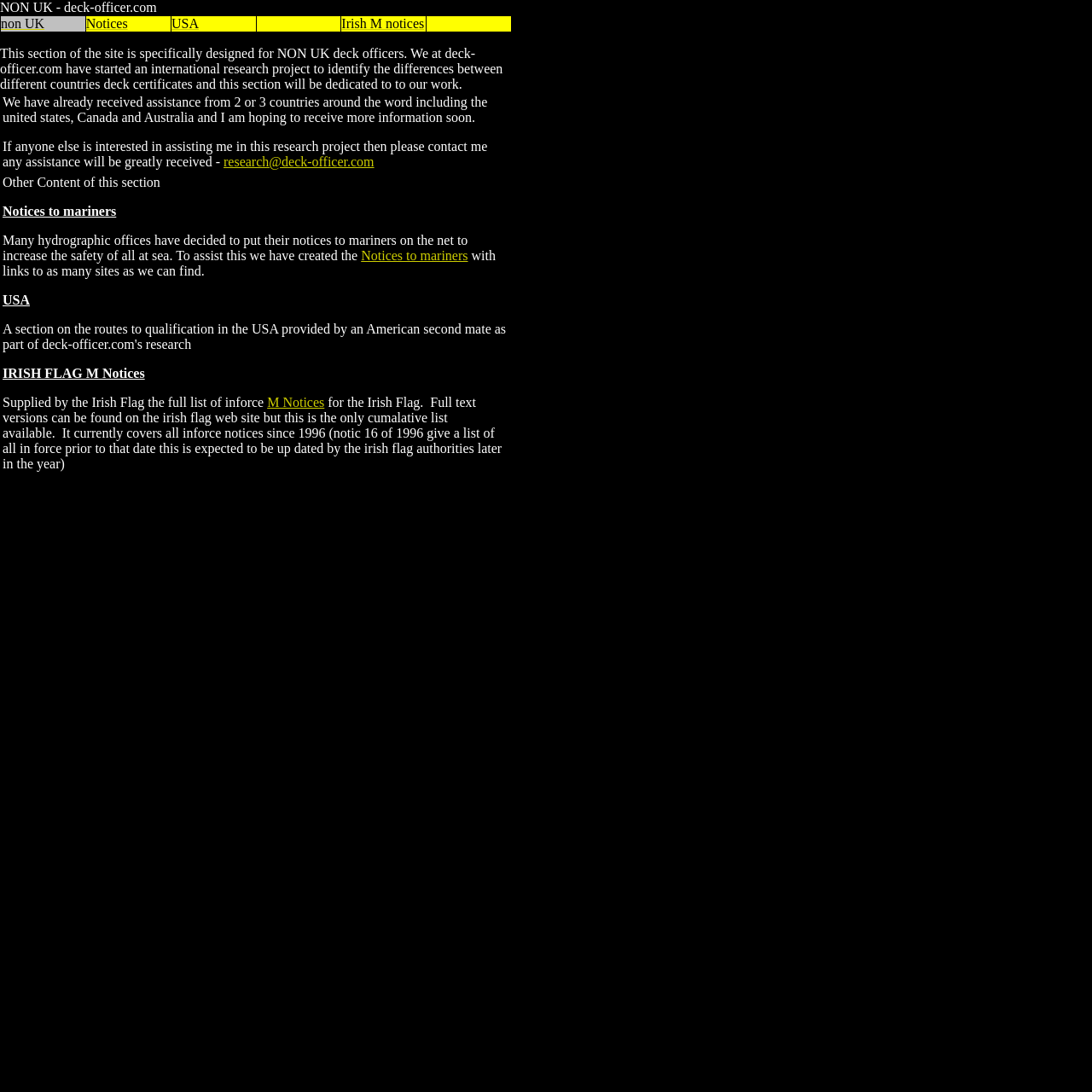Provide the bounding box coordinates for the UI element described in this sentence: "Notices to mariners". The coordinates should be four float values between 0 and 1, i.e., [left, top, right, bottom].

[0.331, 0.227, 0.429, 0.241]